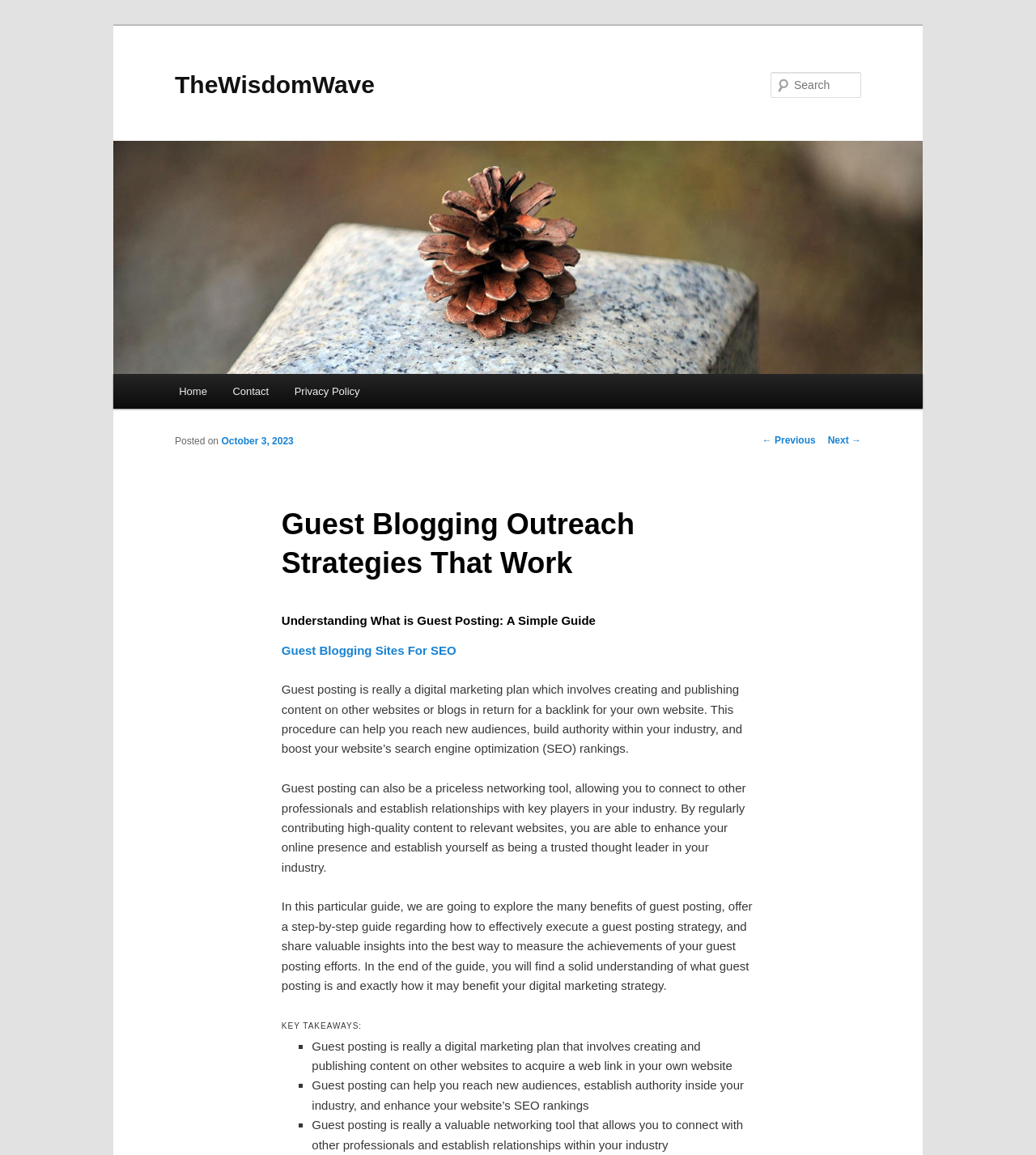Using the given description, provide the bounding box coordinates formatted as (top-left x, top-left y, bottom-right x, bottom-right y), with all values being floating point numbers between 0 and 1. Description: parent_node: Search name="s" placeholder="Search..."

None